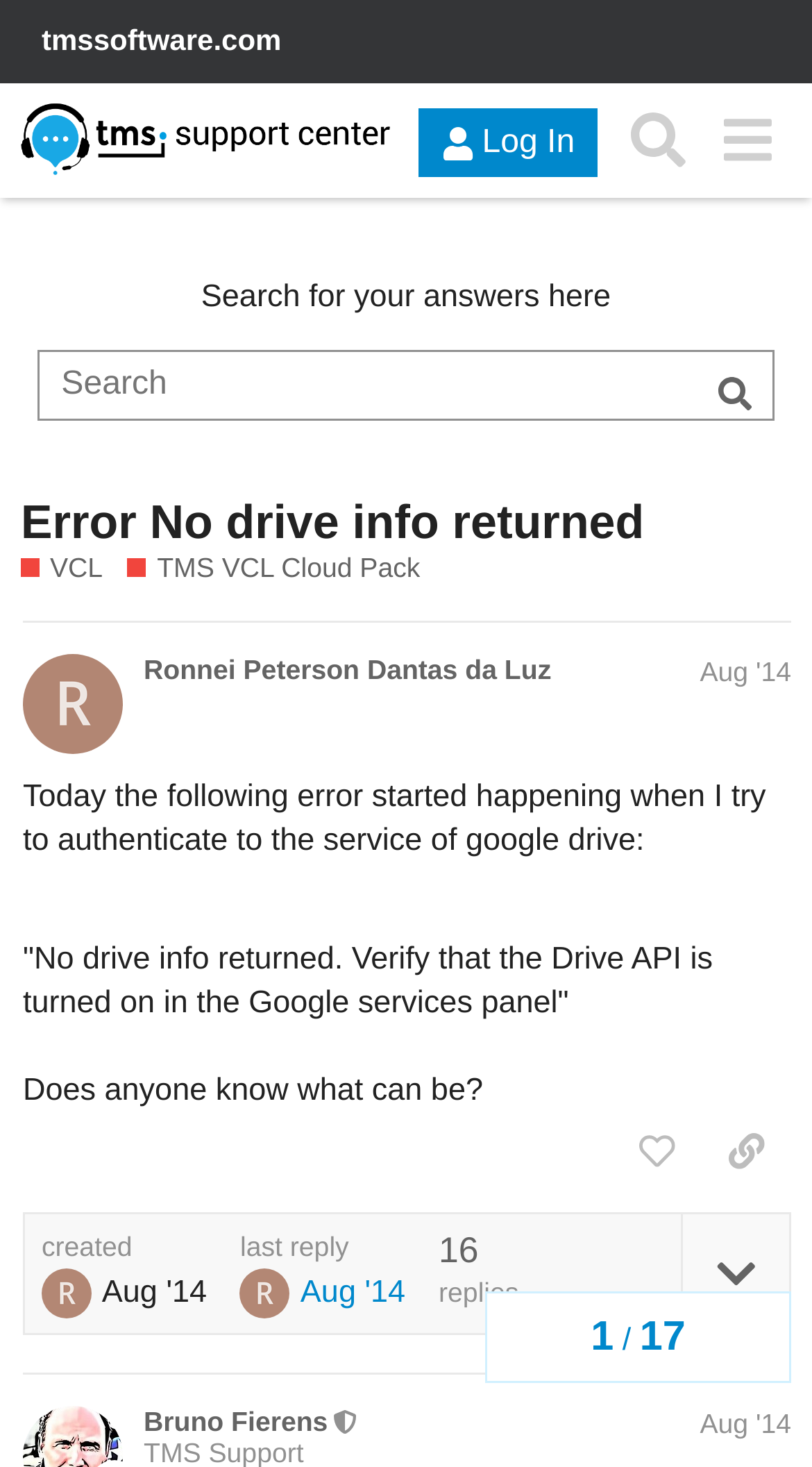Identify the bounding box coordinates for the UI element described as: "VCL". The coordinates should be provided as four floats between 0 and 1: [left, top, right, bottom].

[0.026, 0.375, 0.127, 0.401]